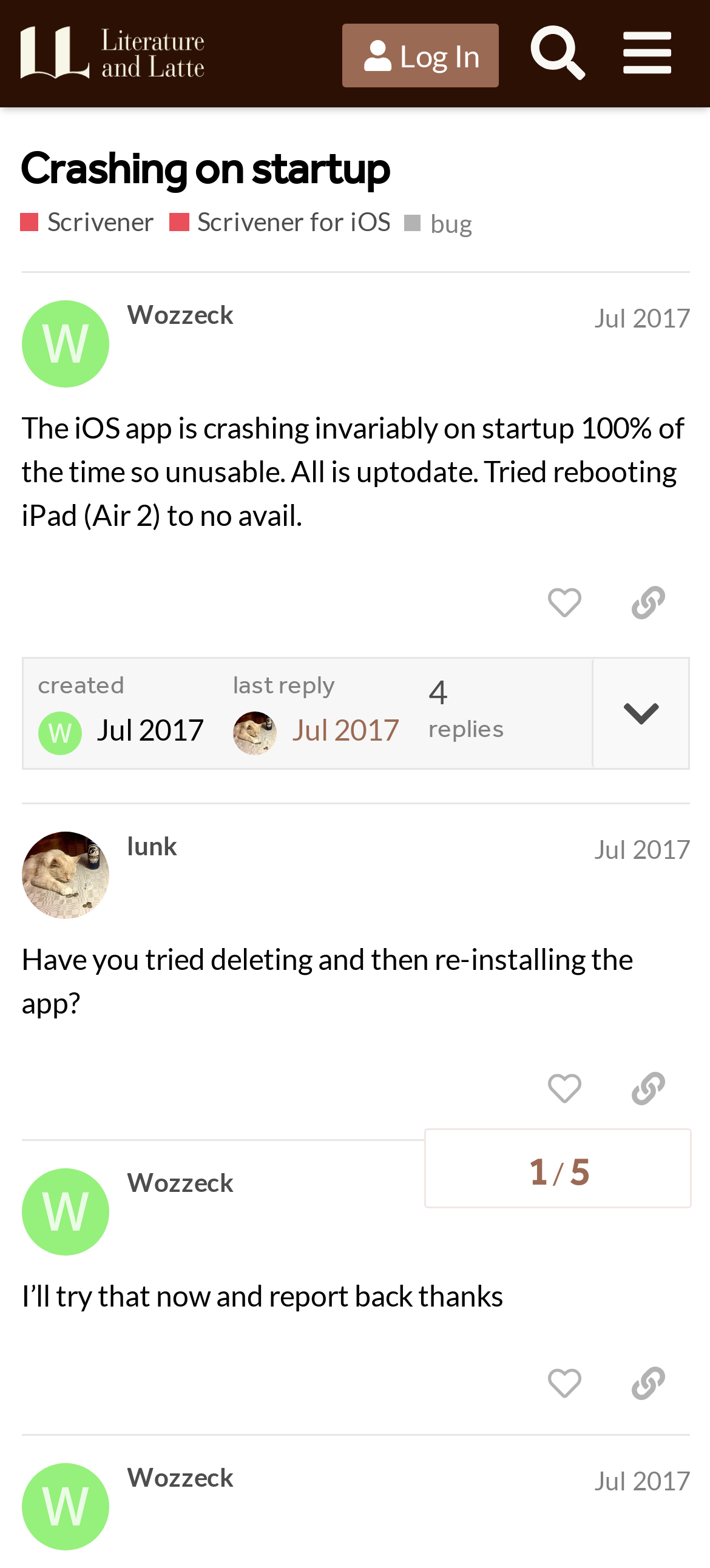Identify the bounding box coordinates for the element you need to click to achieve the following task: "Like the first post". Provide the bounding box coordinates as four float numbers between 0 and 1, in the form [left, top, right, bottom].

[0.736, 0.361, 0.854, 0.407]